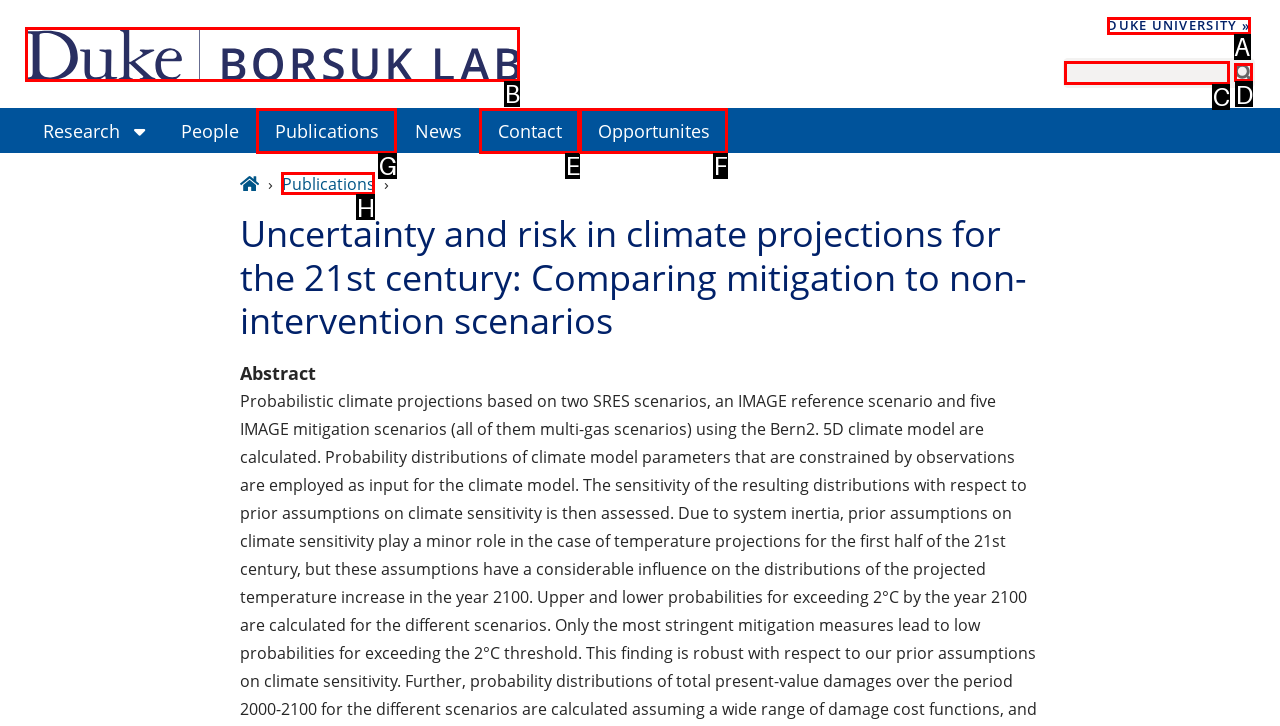Out of the given choices, which letter corresponds to the UI element required to read publications? Answer with the letter.

G